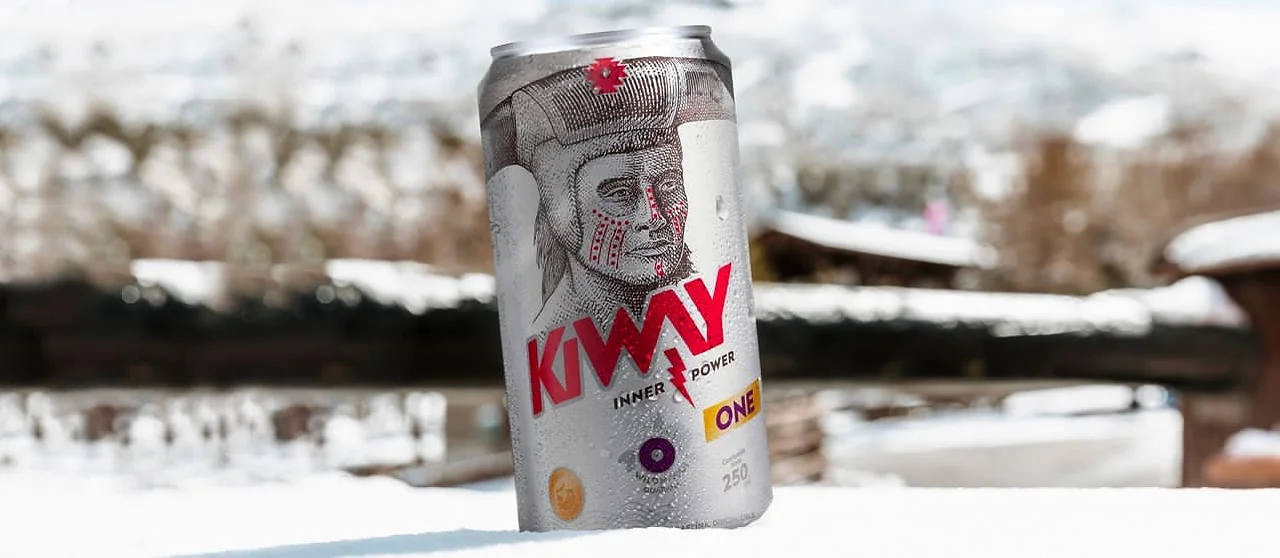What is the atmosphere in the background of the image?
Give a comprehensive and detailed explanation for the question.

The caption describes the background as having 'blurred natural elements' that create a 'serene and wintry atmosphere', which suggests a peaceful and cold environment.